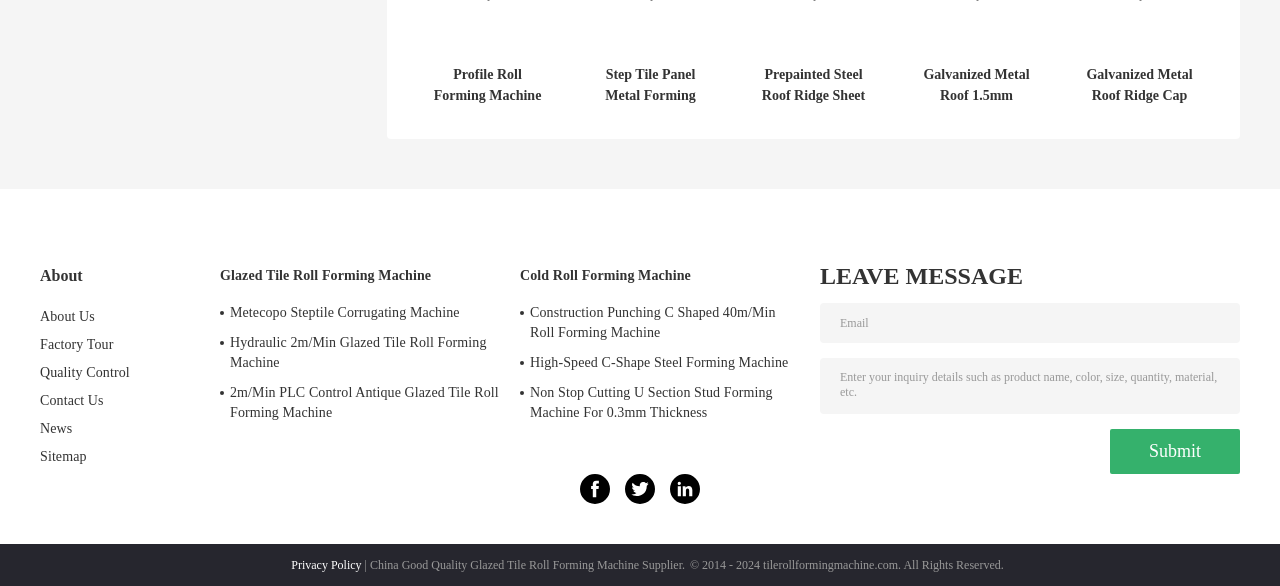Answer the following query with a single word or phrase:
What is the company name of the website?

Cangzhou Huachen Roll Forming Machinery Co., Ltd.